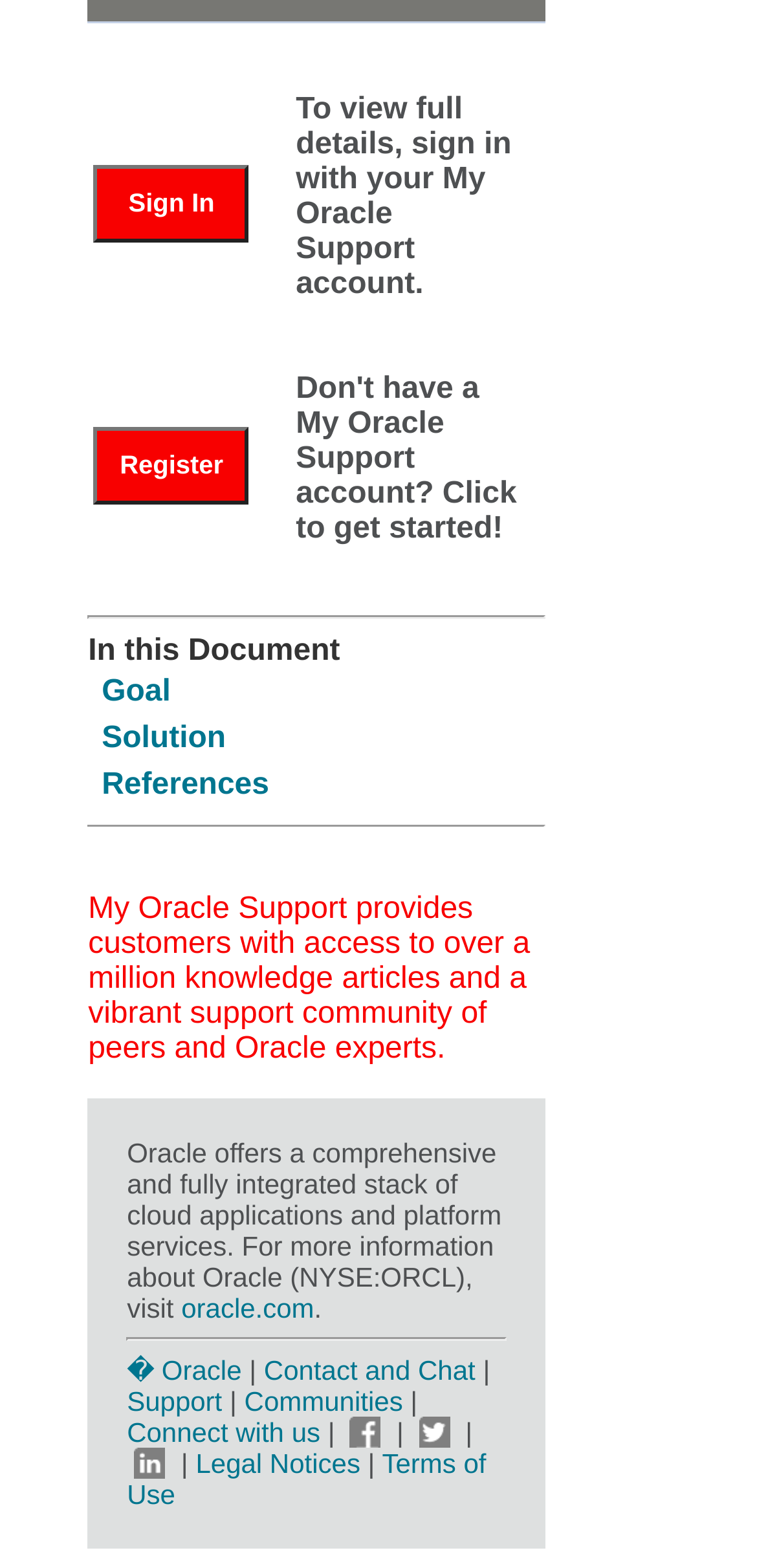Based on what you see in the screenshot, provide a thorough answer to this question: What is the main topic of the webpage?

The webpage appears to be related to My Oracle Support, as evidenced by the presence of links to sign in and register with My Oracle Support account, as well as the mention of My Oracle Support in the footer section.